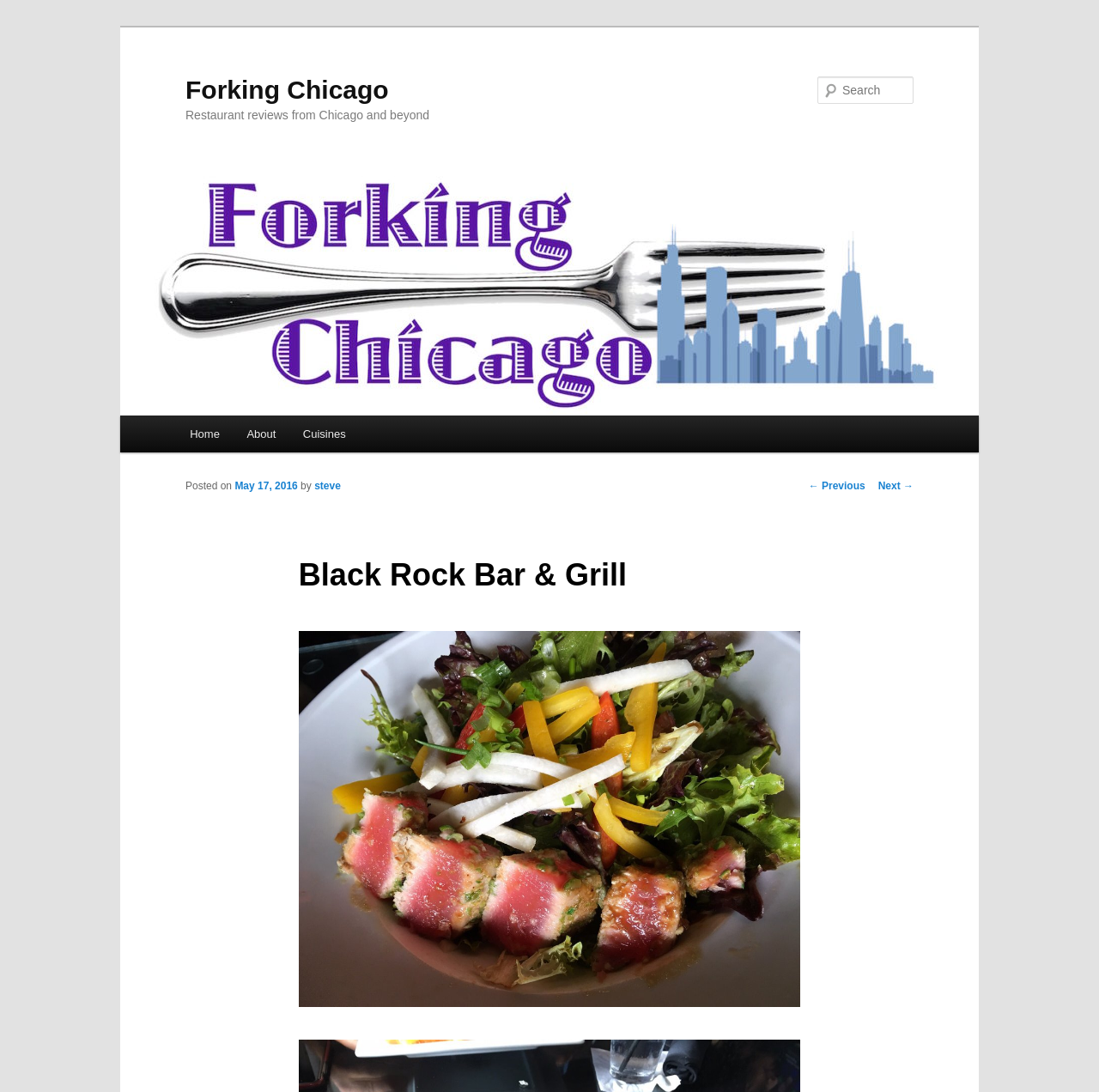Indicate the bounding box coordinates of the element that must be clicked to execute the instruction: "Read the previous post". The coordinates should be given as four float numbers between 0 and 1, i.e., [left, top, right, bottom].

[0.736, 0.439, 0.787, 0.45]